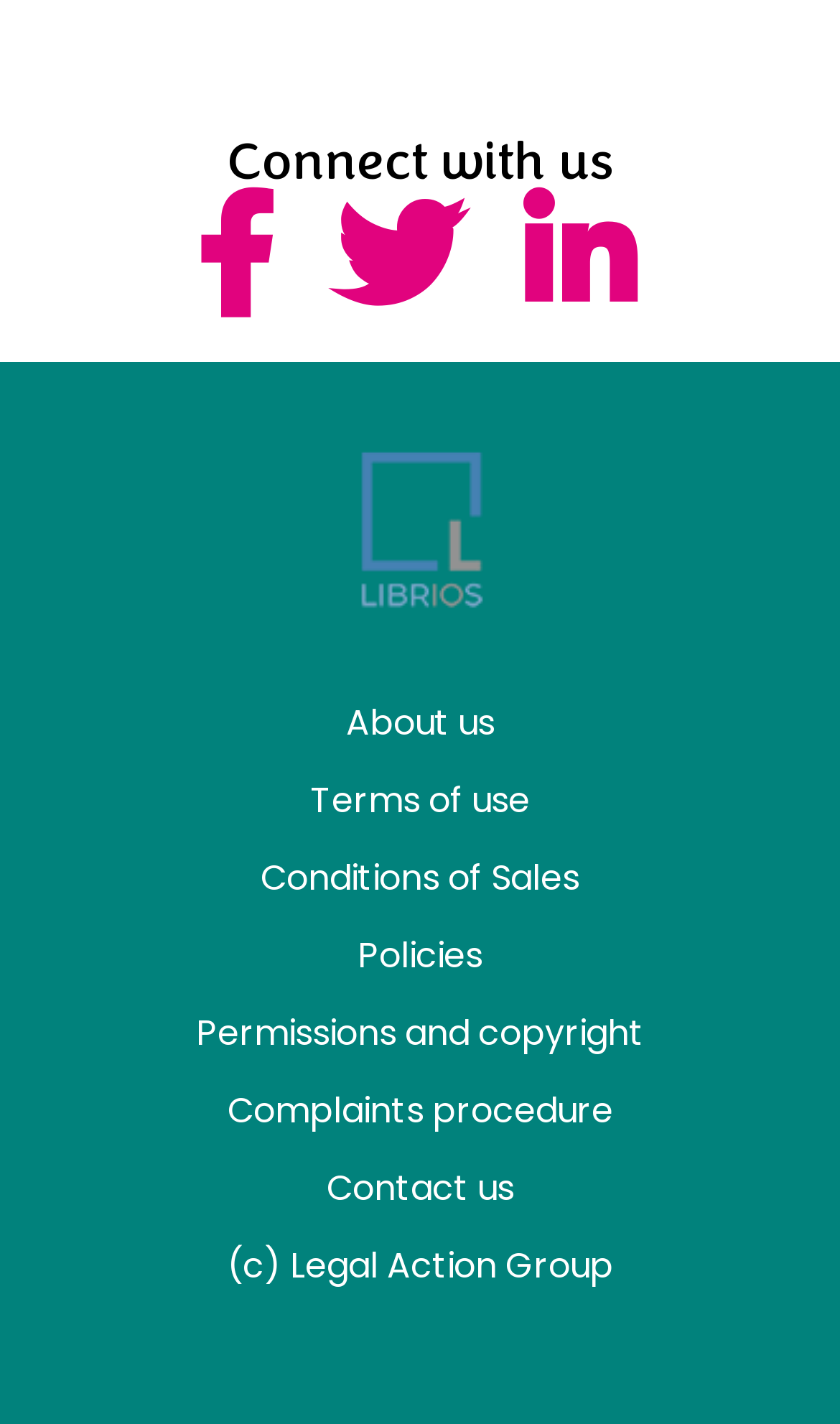Using the element description Policies, predict the bounding box coordinates for the UI element. Provide the coordinates in (top-left x, top-left y, bottom-right x, bottom-right y) format with values ranging from 0 to 1.

[0.426, 0.654, 0.574, 0.689]